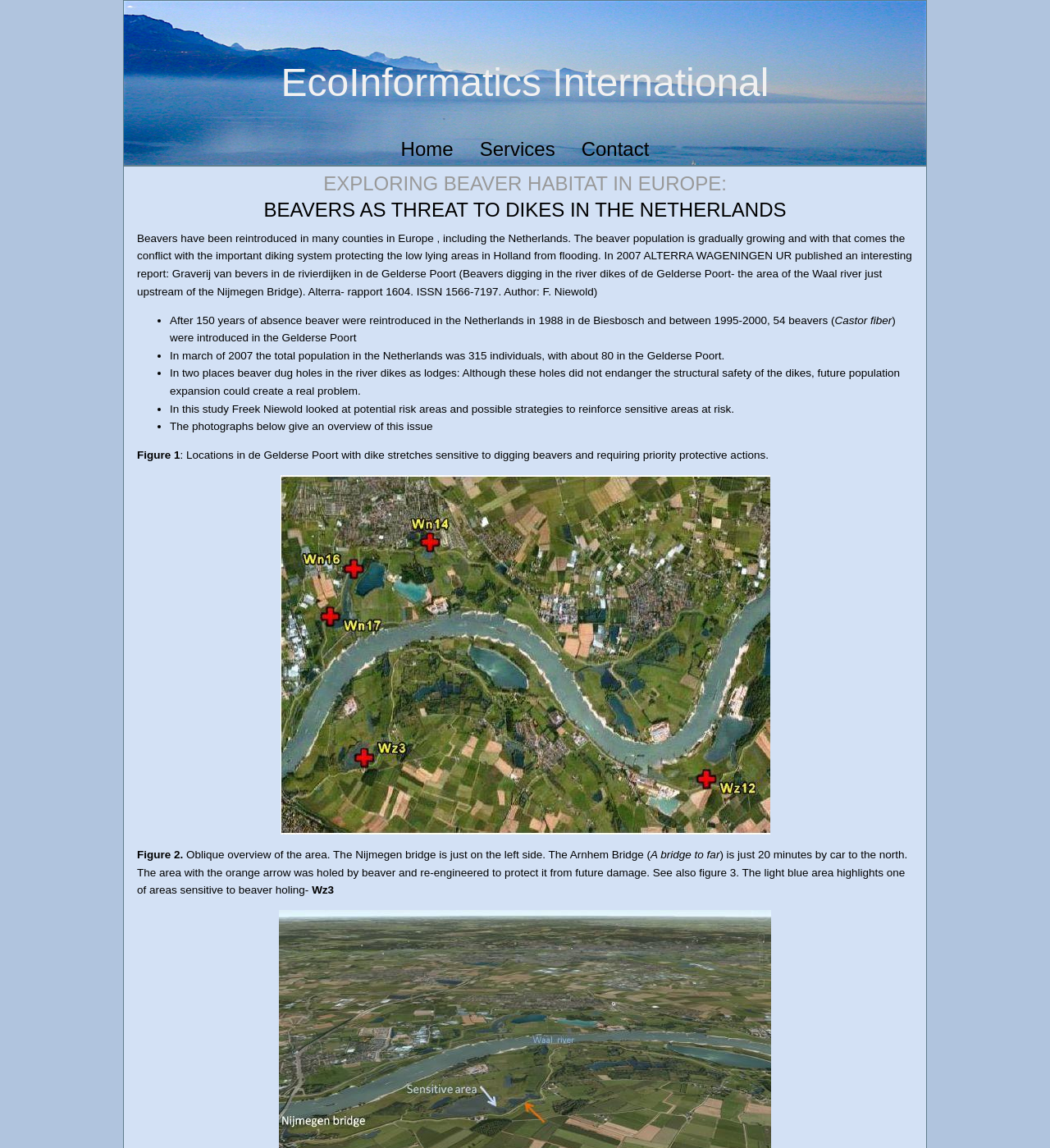What is the scientific name of the beaver species mentioned on the webpage?
Examine the image and provide an in-depth answer to the question.

The text mentions '54 beavers (Castor fiber) were introduced in the Gelderse Poort', which indicates that the scientific name of the beaver species being referred to is Castor fiber.